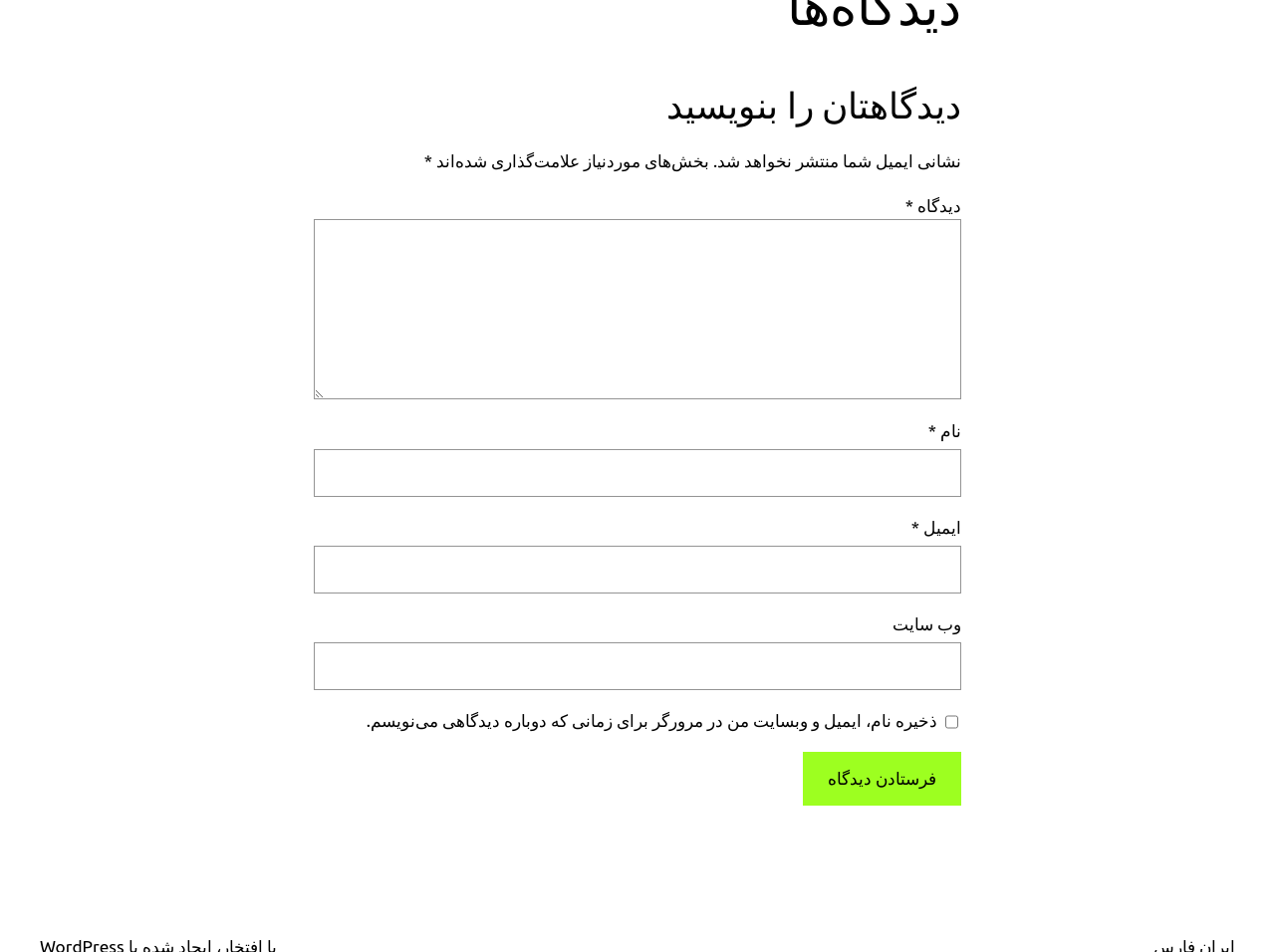Given the element description parent_node: نام * name="author", identify the bounding box coordinates for the UI element on the webpage screenshot. The format should be (top-left x, top-left y, bottom-right x, bottom-right y), with values between 0 and 1.

[0.246, 0.471, 0.754, 0.521]